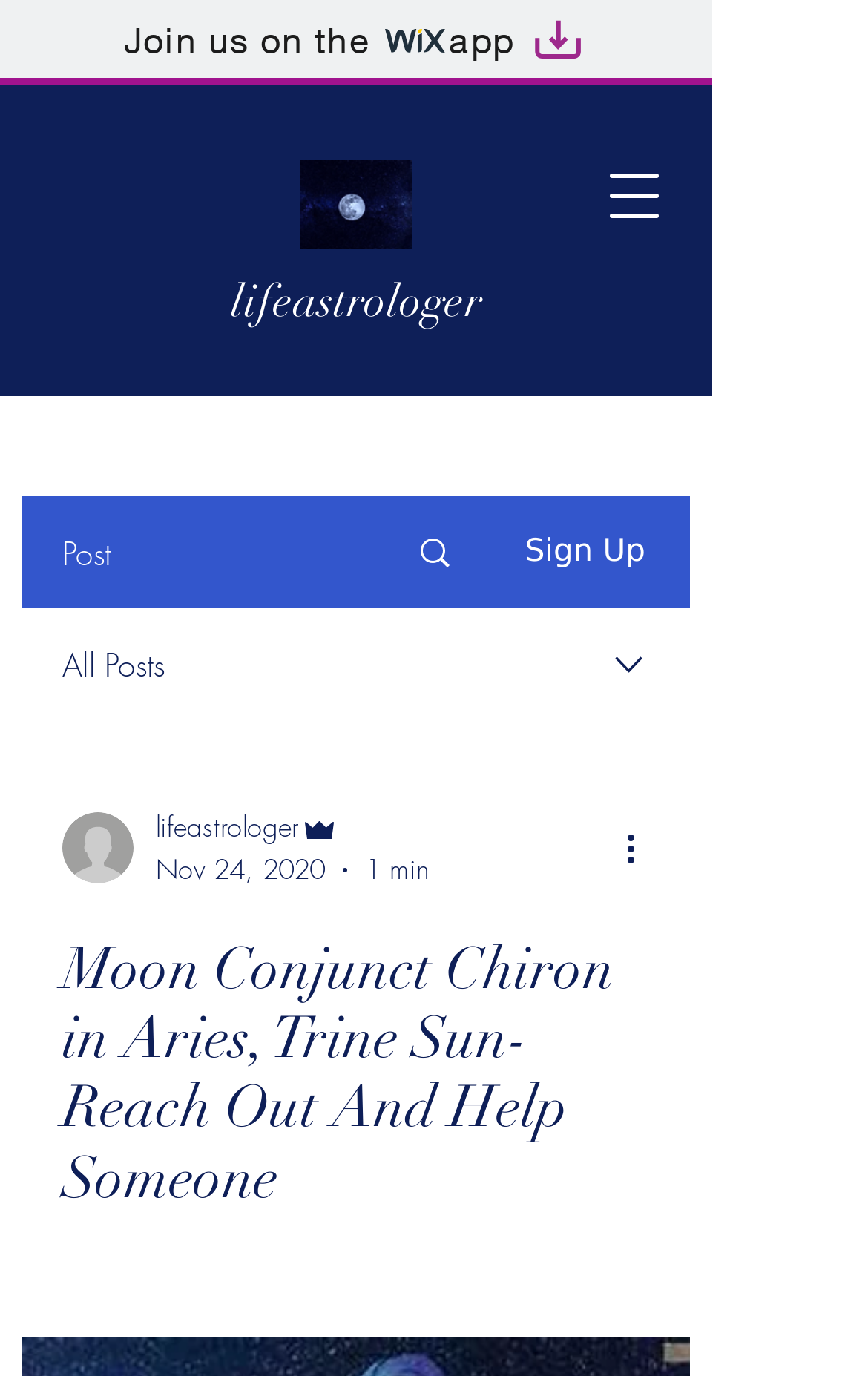Give a concise answer using one word or a phrase to the following question:
What is the text on the link below the writer's picture?

lifeastrologer